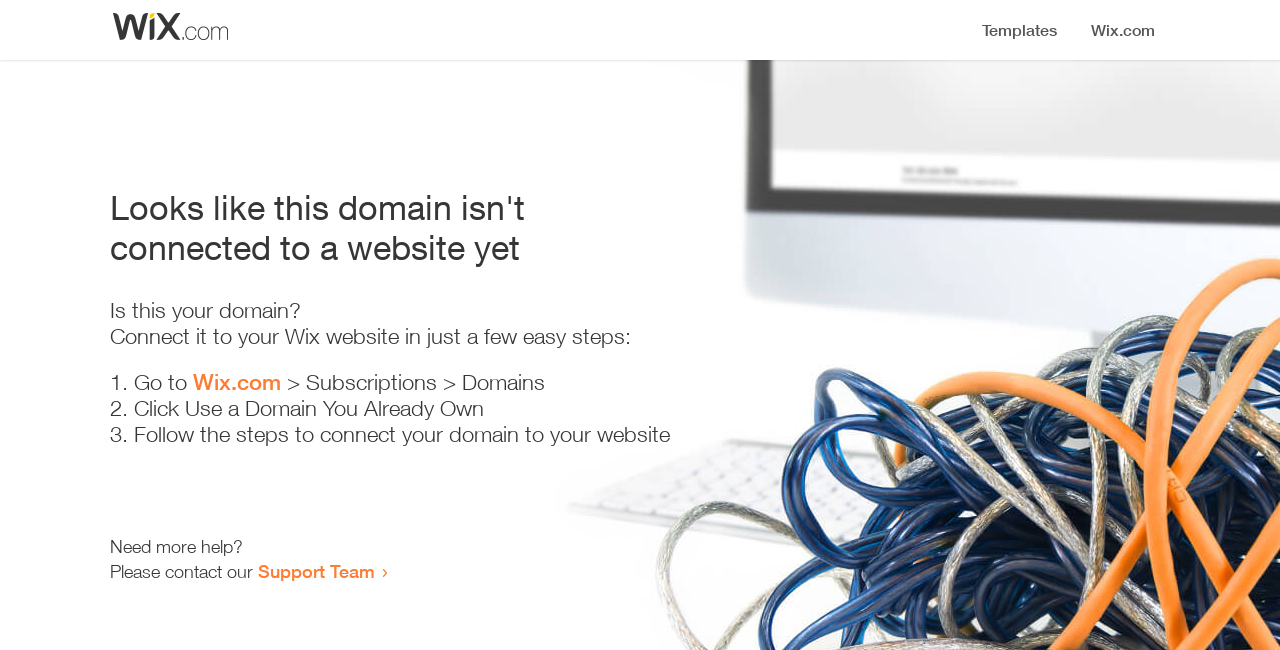Kindly respond to the following question with a single word or a brief phrase: 
Where can I go to start connecting my domain?

Wix.com